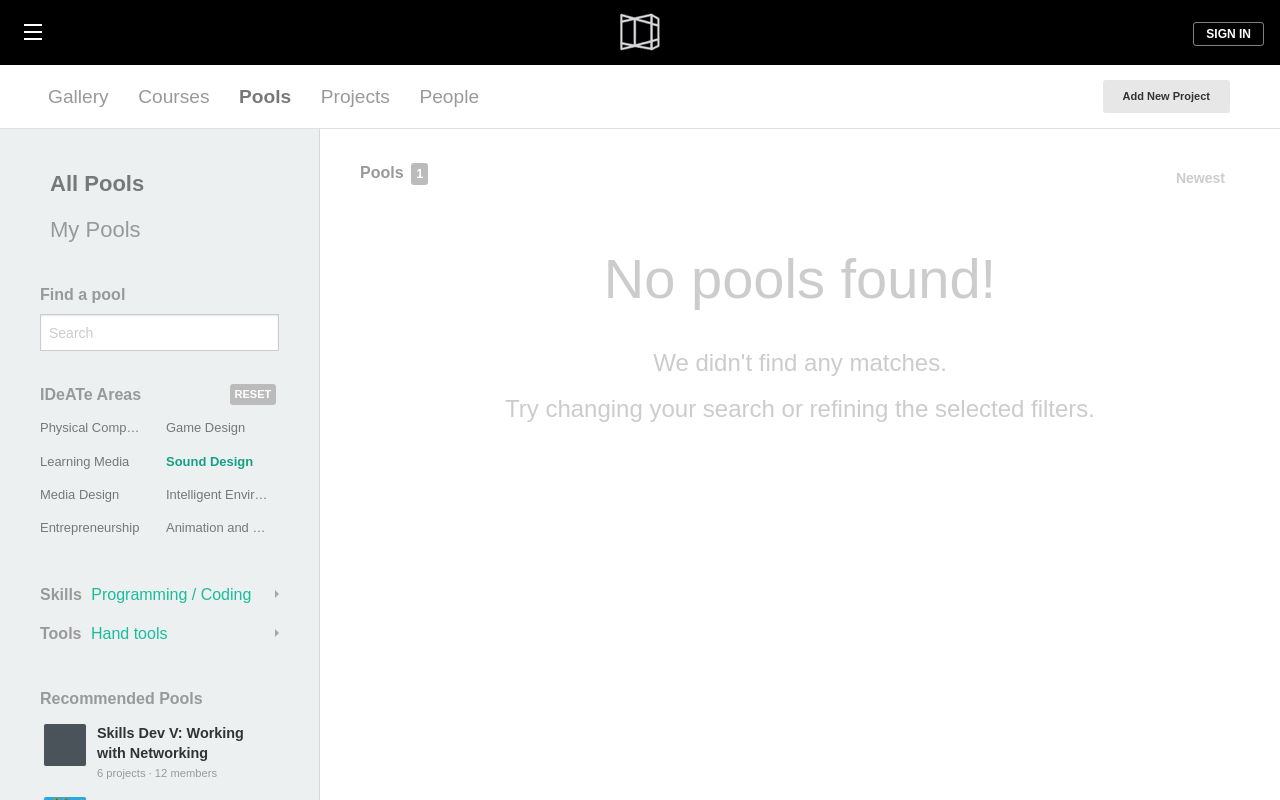Identify the bounding box coordinates of the area you need to click to perform the following instruction: "Search for a pool".

[0.031, 0.393, 0.218, 0.439]